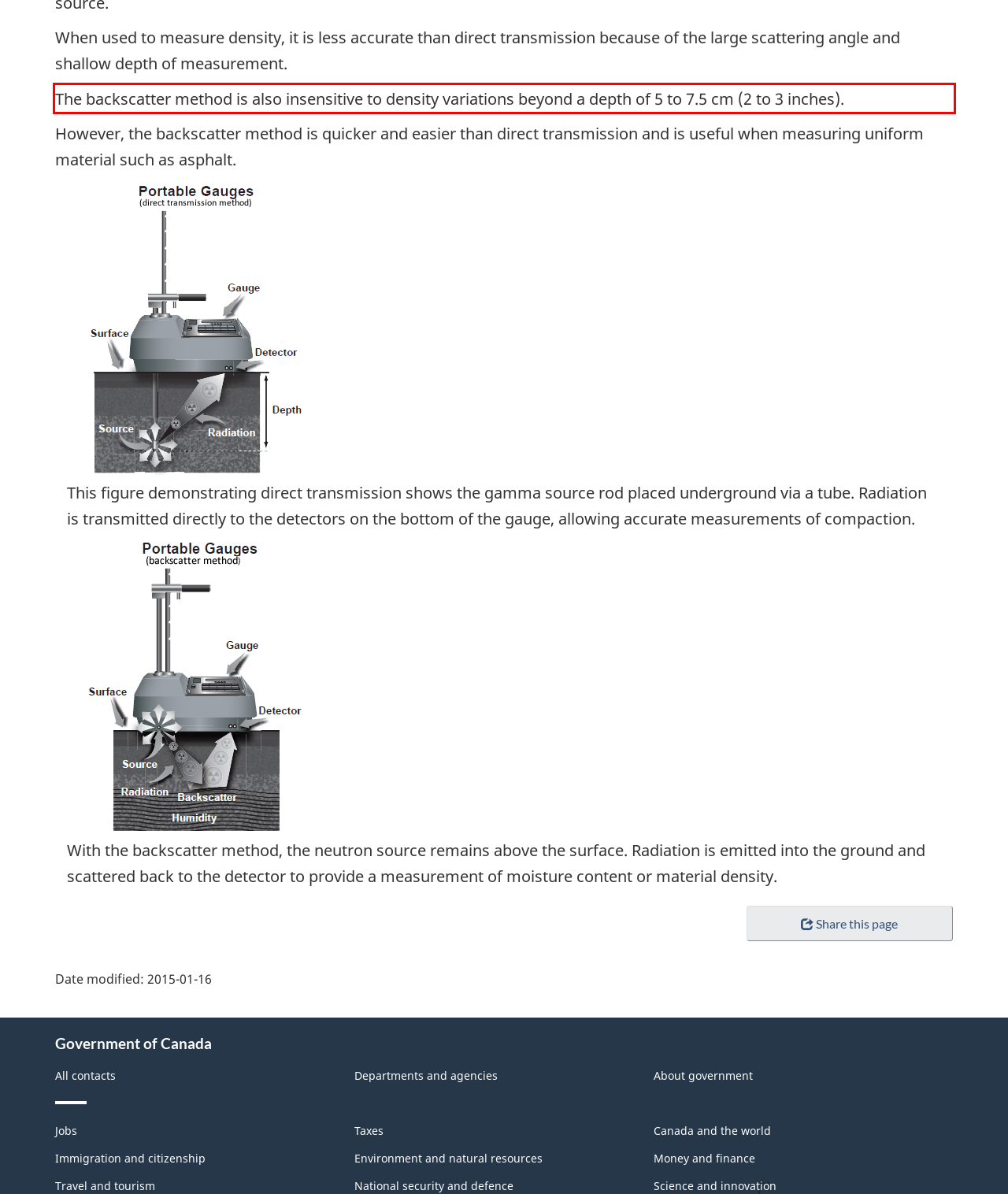Locate the red bounding box in the provided webpage screenshot and use OCR to determine the text content inside it.

The backscatter method is also insensitive to density variations beyond a depth of 5 to 7.5 cm (2 to 3 inches).